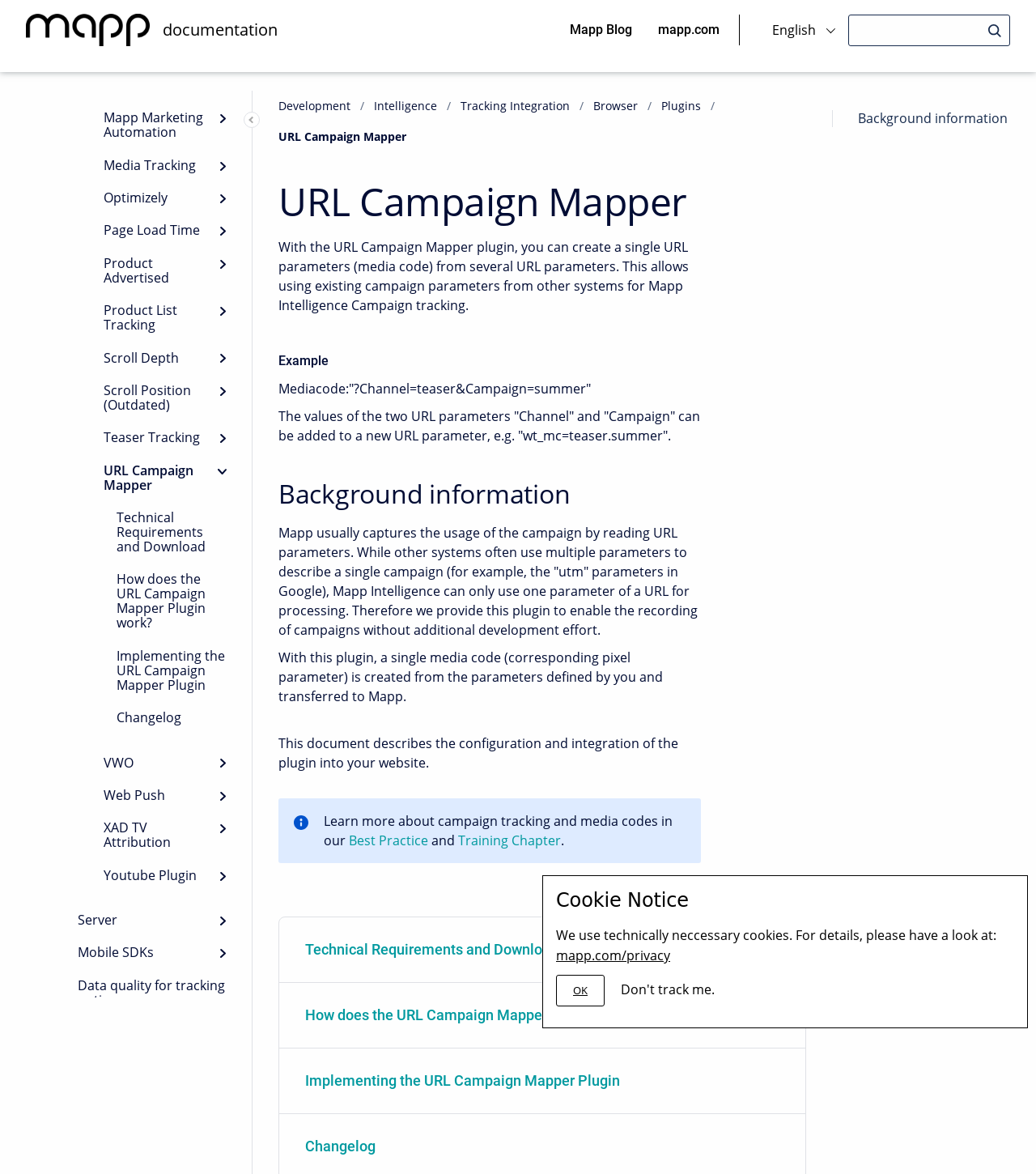Could you find the bounding box coordinates of the clickable area to complete this instruction: "Read the 'Background information' section"?

[0.269, 0.407, 0.778, 0.434]